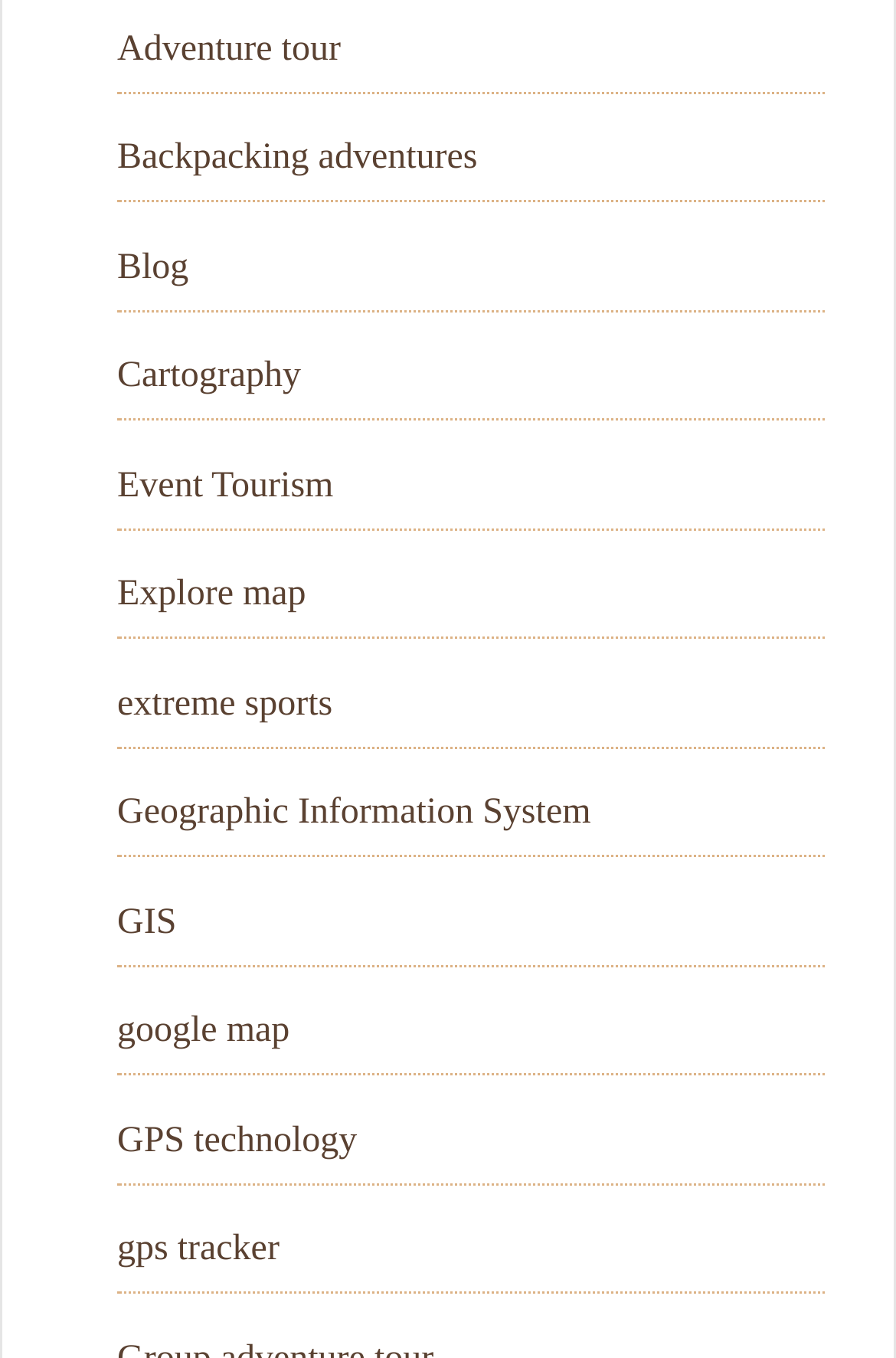What type of map is mentioned?
Examine the webpage screenshot and provide an in-depth answer to the question.

I found the answer by looking at the links provided on the webpage, and one of the links is 'google map', which suggests that this type of map is mentioned on the webpage.